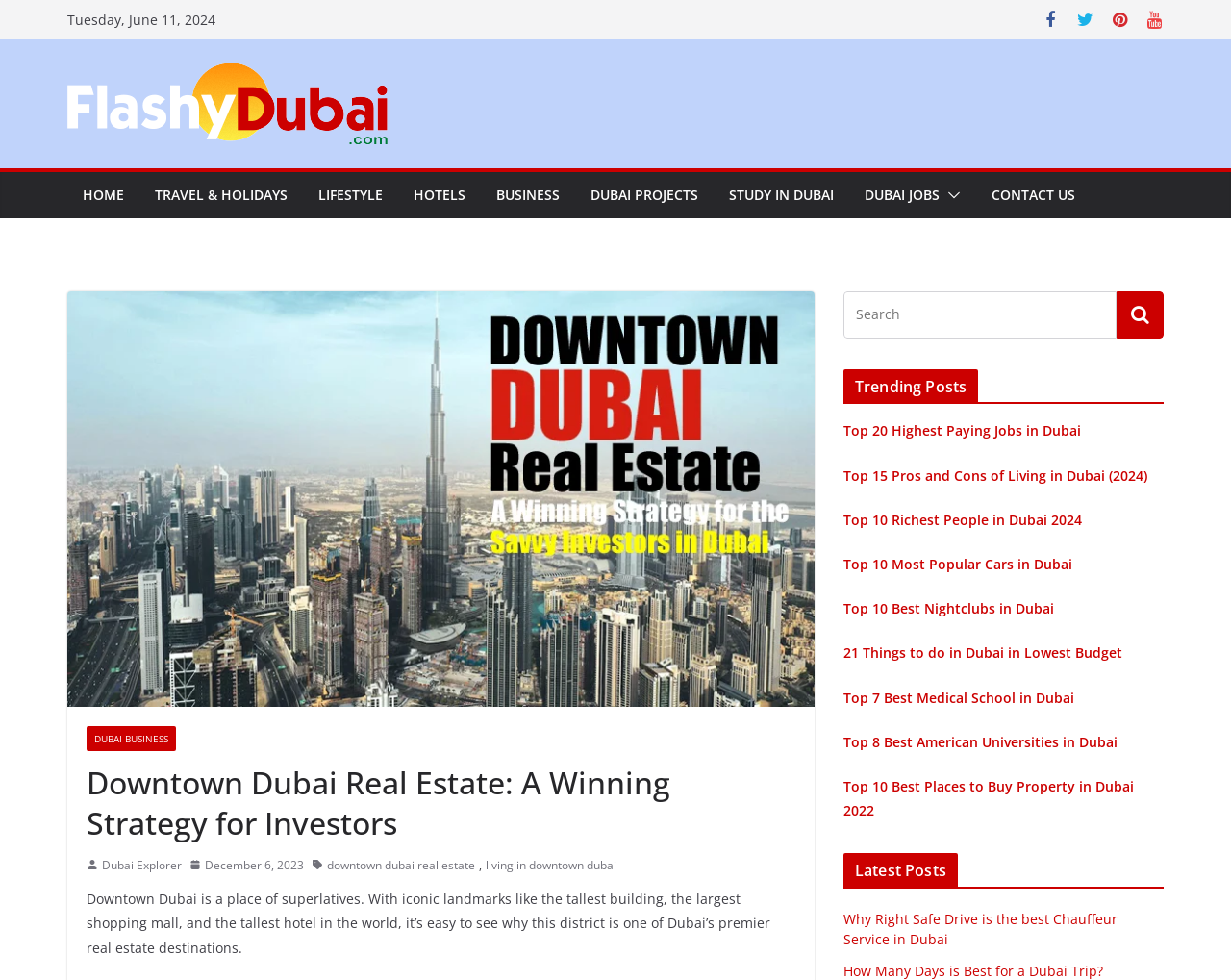What is the main topic of the webpage?
Please respond to the question with a detailed and informative answer.

The main topic of the webpage can be inferred from the heading 'Downtown Dubai Real Estate: A Winning Strategy for Investors' and the image 'Downtown Dubai Real Estate Investment'.